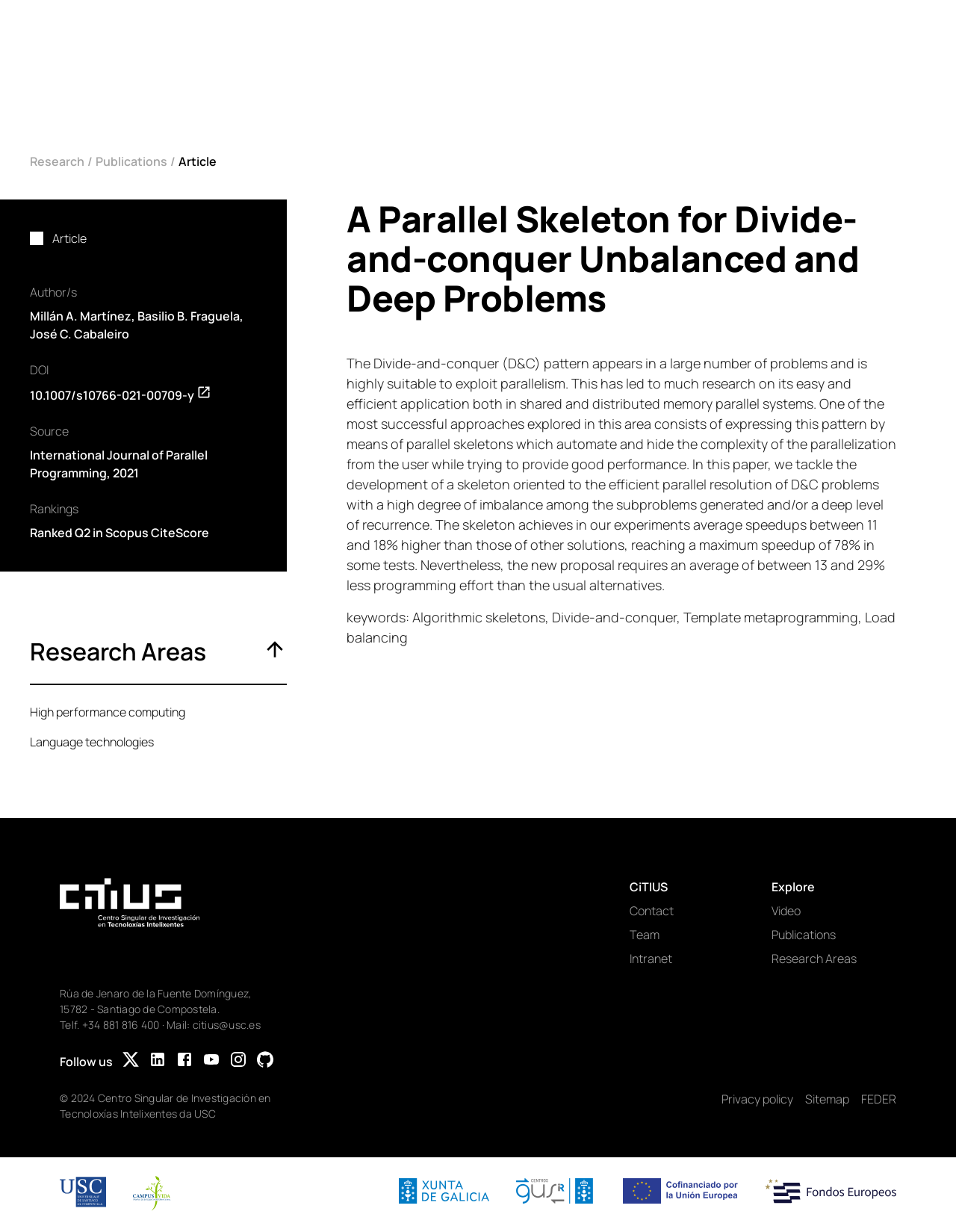Describe all the key features and sections of the webpage thoroughly.

This webpage appears to be a research article or publication page from the CiTIUS (Centro Singular de Investigación en Tecnoloxías Intelixentes da USC) website. At the top, there is a header section with links to "Research", "Publications", and other sections. Below this, the article title "A Parallel Skeleton for Divide-and-conquer Unbalanced and Deep Problems" is prominently displayed.

The article's metadata, including the authors, DOI, and source, is listed in a section below the title. This section also includes information about the article's rankings and research areas.

The main content of the article is divided into two sections. The first section provides an abstract or summary of the research, which discusses the Divide-and-conquer pattern and its application in parallel systems. The second section lists keywords related to the research.

On the right side of the page, there is a sidebar with links to various sections of the CiTIUS website, including "Research Areas", "Publications", and "Contact". There are also social media links and a section with the CiTIUS logo and address information.

At the bottom of the page, there are links to the website's privacy policy, sitemap, and other related resources. There are also several images, including logos from the Universidade de Santiago de Compostela, Campus Vida, Xunta de Galicia, and other organizations.